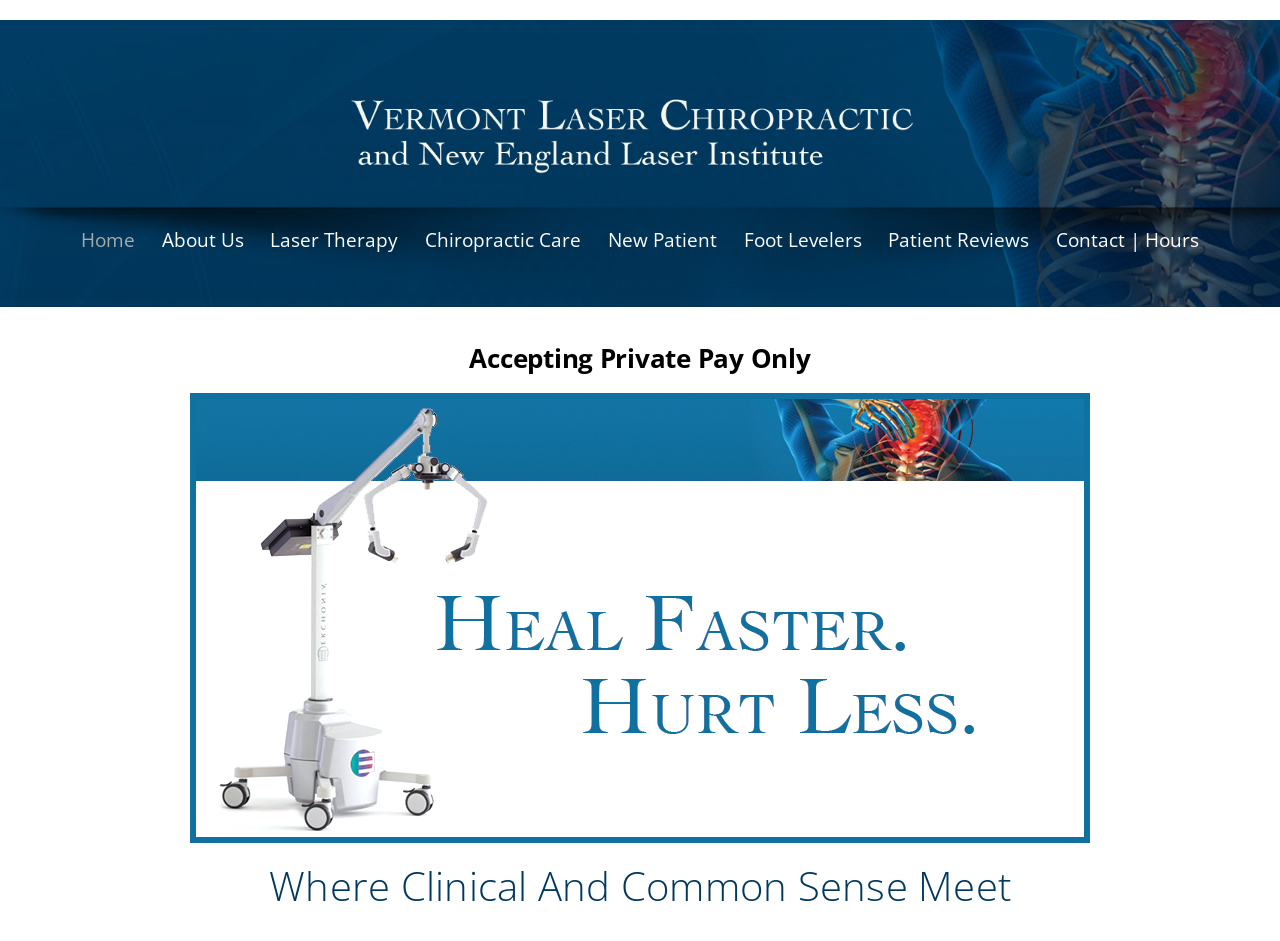Locate the bounding box coordinates of the clickable area needed to fulfill the instruction: "read patient reviews".

[0.685, 0.228, 0.813, 0.283]